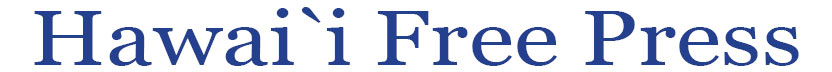Give a detailed explanation of what is happening in the image.

The image features the logo of "Hawai'i Free Press," a prominent news outlet in Hawaii. The logo is presented in a clean, bold font, emphasizing the name "Hawai'i Free Press" in an elegant blue color. This logo represents the publication's commitment to delivering independent news and commentary on pressing issues relevant to the state. Positioned prominently, it suggests a blend of professionalism and accessibility, inviting readers to engage with the content that informs and shapes public discourse in Hawaii.